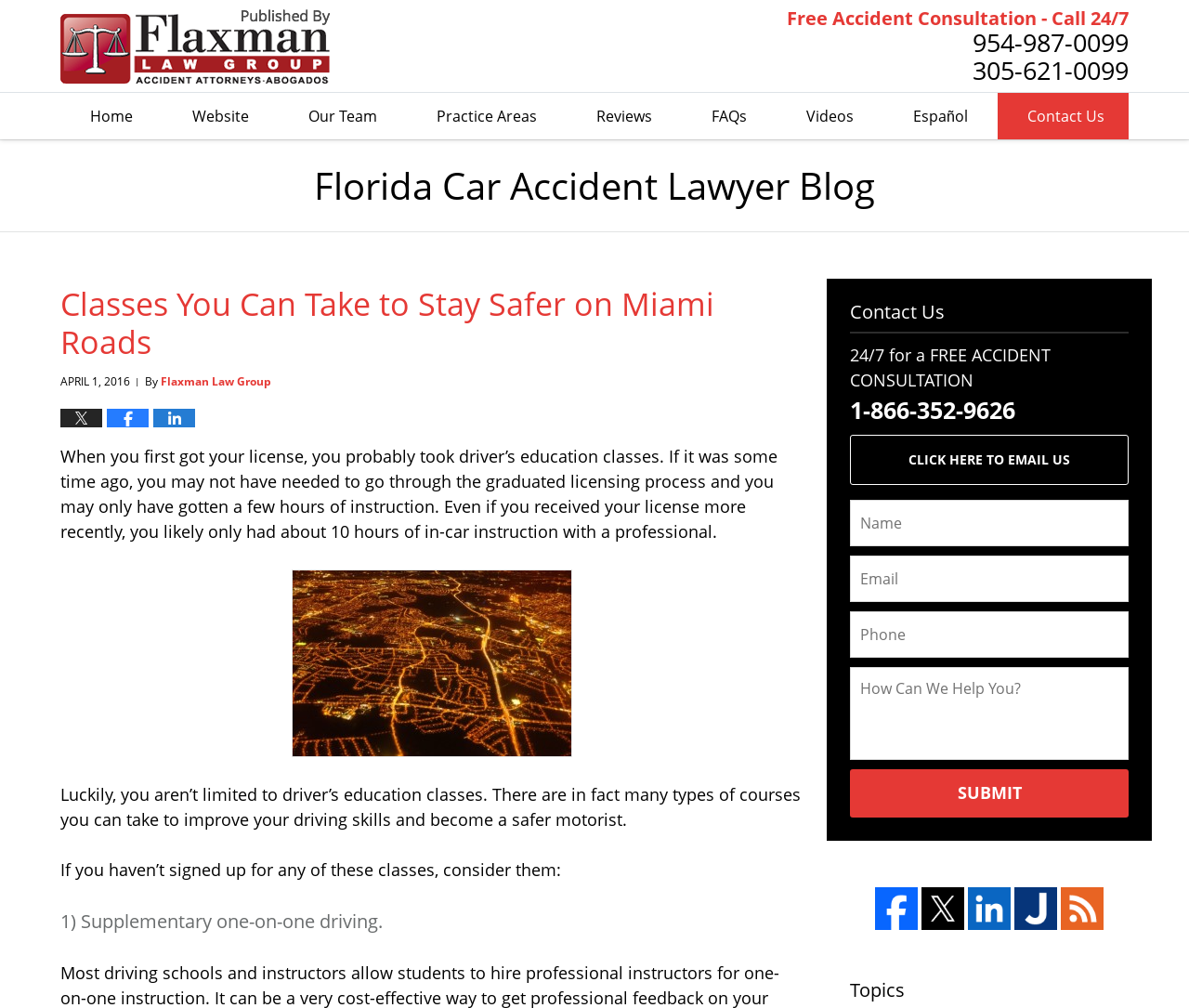Elaborate on the different components and information displayed on the webpage.

This webpage is a blog post from the Flaxman Law Group, a Florida car accident lawyer firm. At the top left corner, there is a link to the law firm's homepage, accompanied by a small image of the firm's logo. To the right of the logo, there is a link to a free accident consultation with the firm's phone numbers. 

Below the top navigation bar, there is a header section with a heading that reads "Classes You Can Take to Stay Safer on Miami Roads" and a subheading that indicates the post was published on April 1, 2016. The author of the post is the Flaxman Law Group.

The main content of the post starts with a paragraph discussing the limitations of driver's education classes and the importance of taking additional courses to improve driving skills. The text is followed by a link to an image and then a heading that lists different types of courses that can be taken to become a safer motorist.

On the right side of the page, there is a sidebar with a call-to-action section that encourages visitors to contact the law firm for a free accident consultation. The section includes a phone number, an email link, and a form with four text boxes and a submit button.

At the bottom of the page, there are social media links to Facebook, Twitter, LinkedIn, Justia, and Feed, each represented by an icon. Above the social media links, there is a section with a heading that reads "Topics".